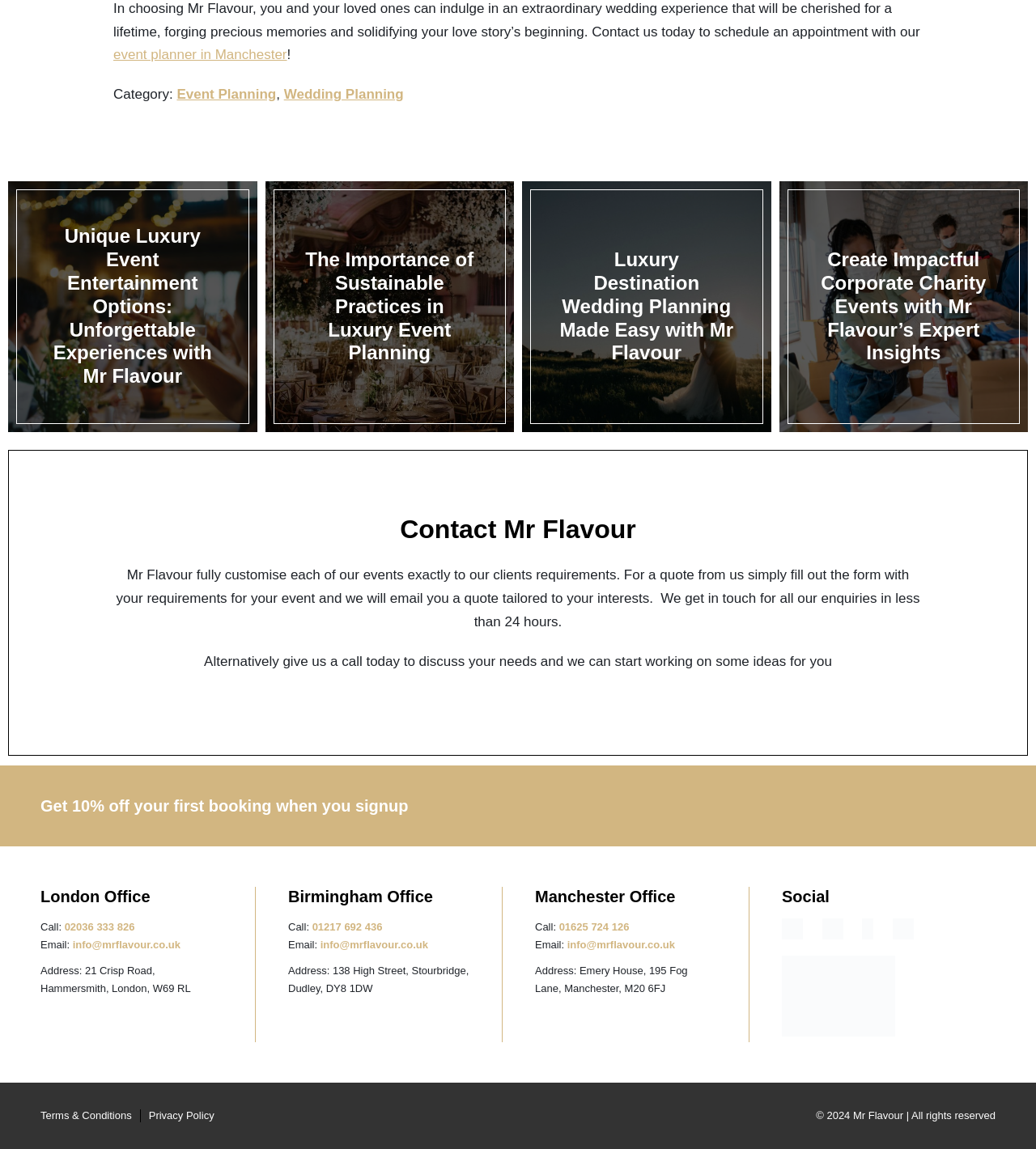Please find the bounding box coordinates of the section that needs to be clicked to achieve this instruction: "Read about Unique Luxury Event Entertainment Options".

[0.008, 0.158, 0.256, 0.383]